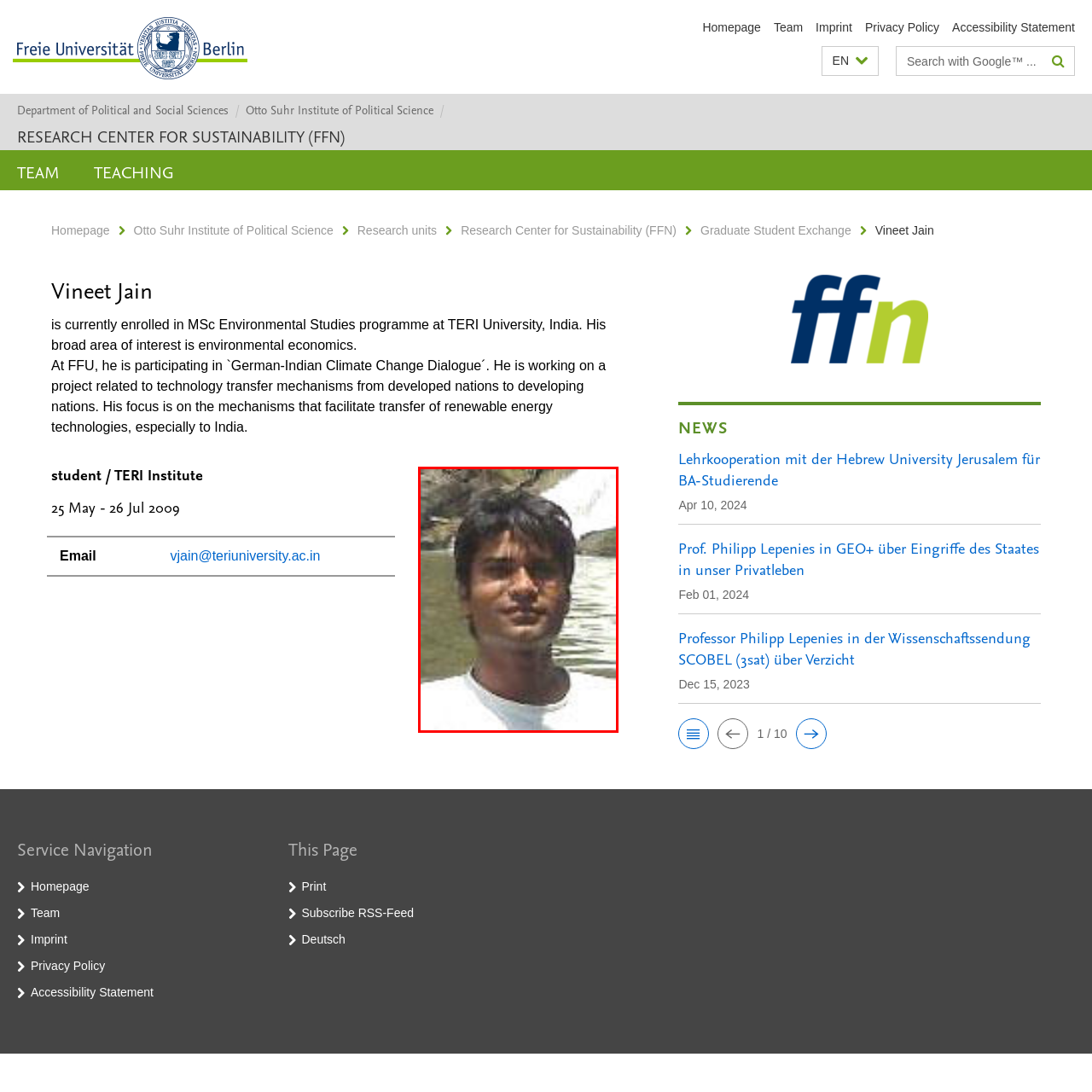Detail the features and elements seen in the red-circled portion of the image.

The image features Vineet Jain, a student currently enrolled in the MSc Environmental Studies program at TERI University, India. He appears to be outdoors, standing near a body of water, with natural surroundings visible in the background. His expression is calm and focused, reflecting his commitment to his studies. Vineet's academic interests are centered around environmental economics, and he is actively involved in projects that explore technology transfer mechanisms, particularly in relation to renewable energy technologies geared towards developing nations like India. This context highlights his engagement in significant environmental dialogues, such as the German-Indian Climate Change Dialogue.